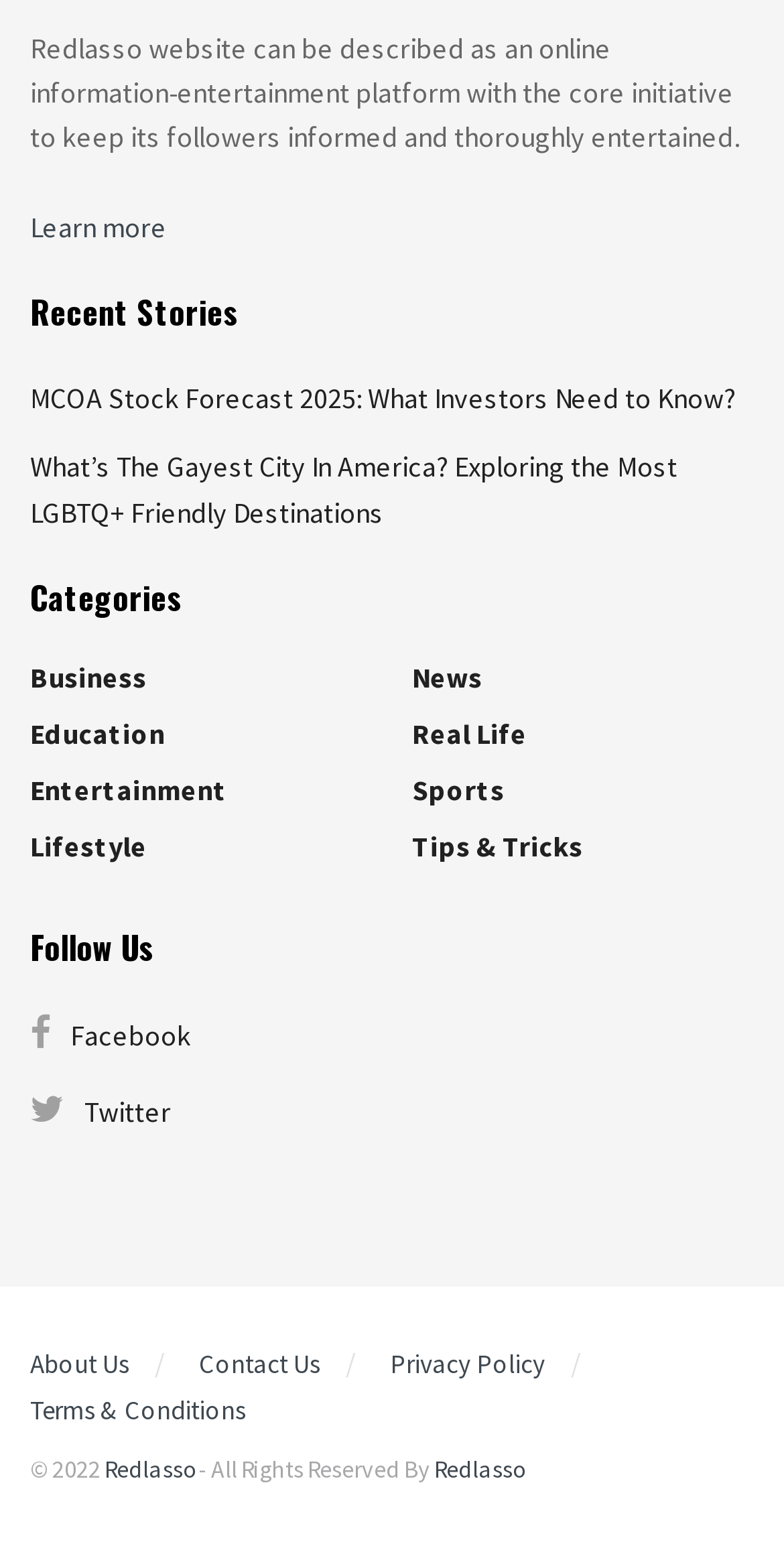Determine the bounding box for the described HTML element: "Contact Us". Ensure the coordinates are four float numbers between 0 and 1 in the format [left, top, right, bottom].

[0.254, 0.871, 0.408, 0.893]